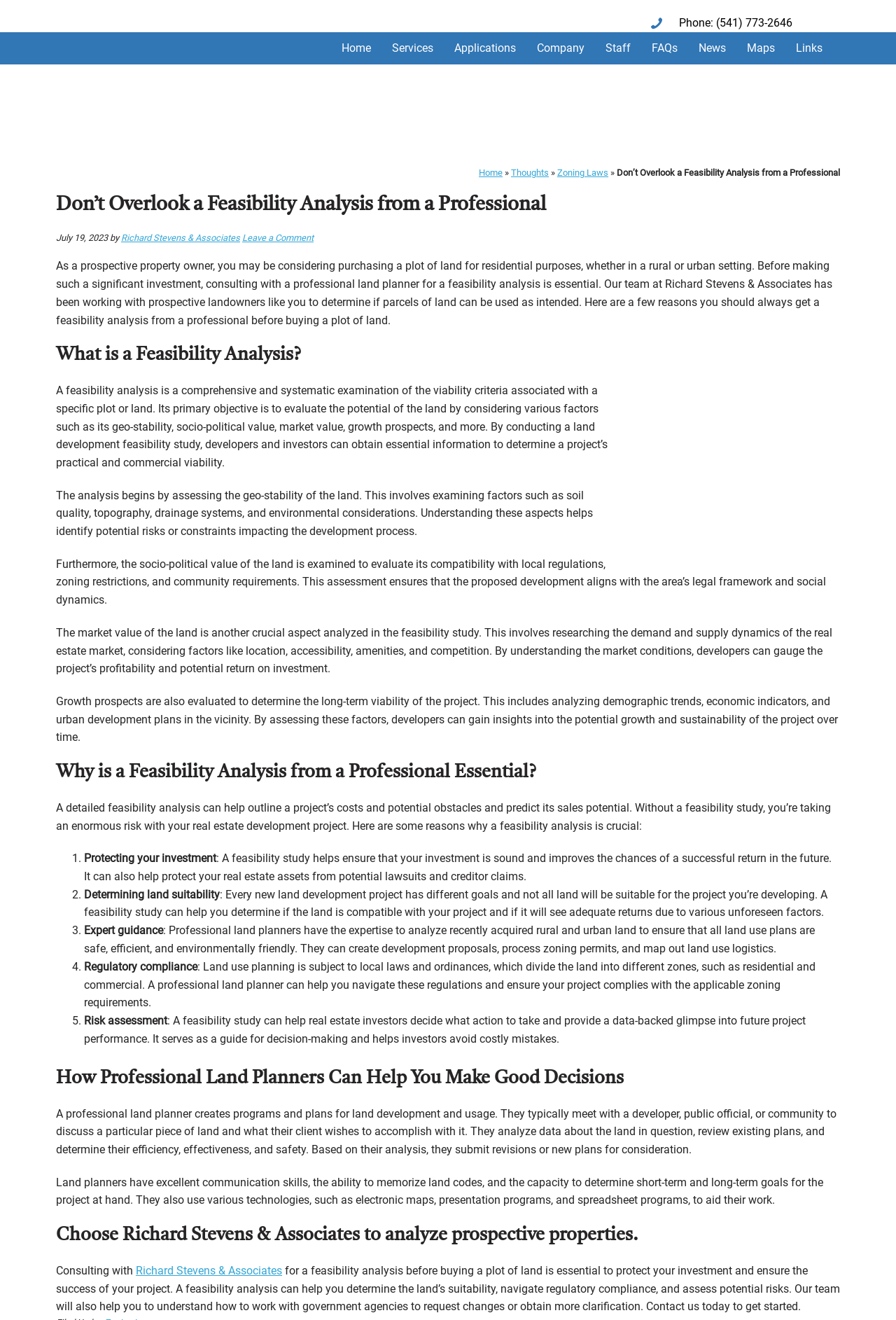What is the name of the company that can help with feasibility analysis?
Answer the question using a single word or phrase, according to the image.

Richard Stevens & Associates